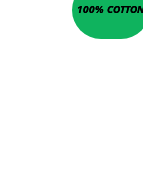Does the shirt have unique paneling?
Please craft a detailed and exhaustive response to the question.

According to the caption, the shirt incorporates unique paneling that adds character, making it a standout piece in any collection, which suggests that the shirt has distinctive paneling that sets it apart from other shirts.